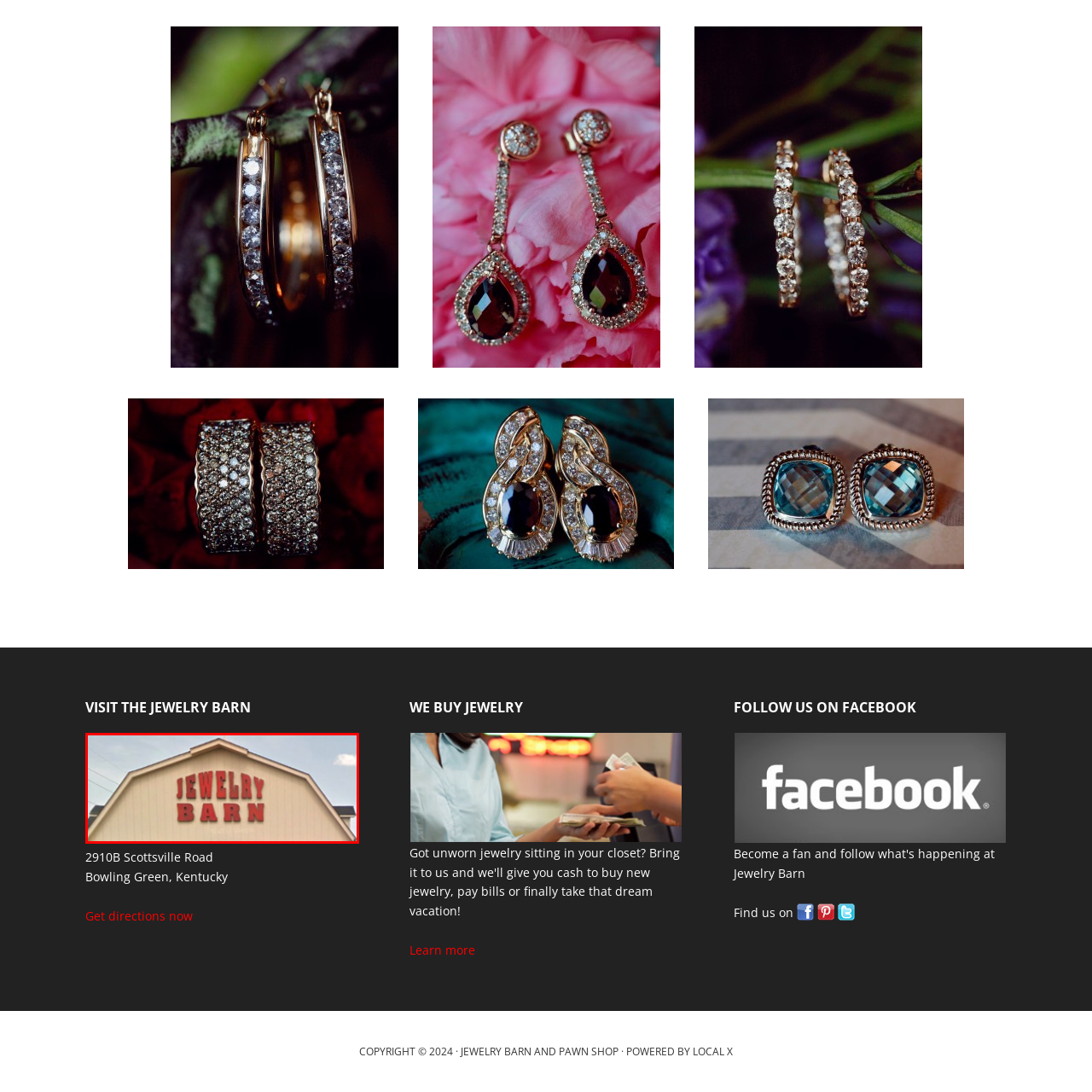Generate a comprehensive caption for the image section marked by the red box.

The image depicts the exterior of a building prominently displaying the sign "JEWELRY BARN" in bold, red letters. The sign is mounted on the gabled front of the structure, suggesting it serves as a retail space specializing in jewelry. The building has a simple yet inviting design, with a light-colored facade contrasting against the bright red lettering. Clear skies are visible above, contributing to a cheerful and welcoming atmosphere. The location is likely focused on serving the local community, as indicated by its signage and thematic design.